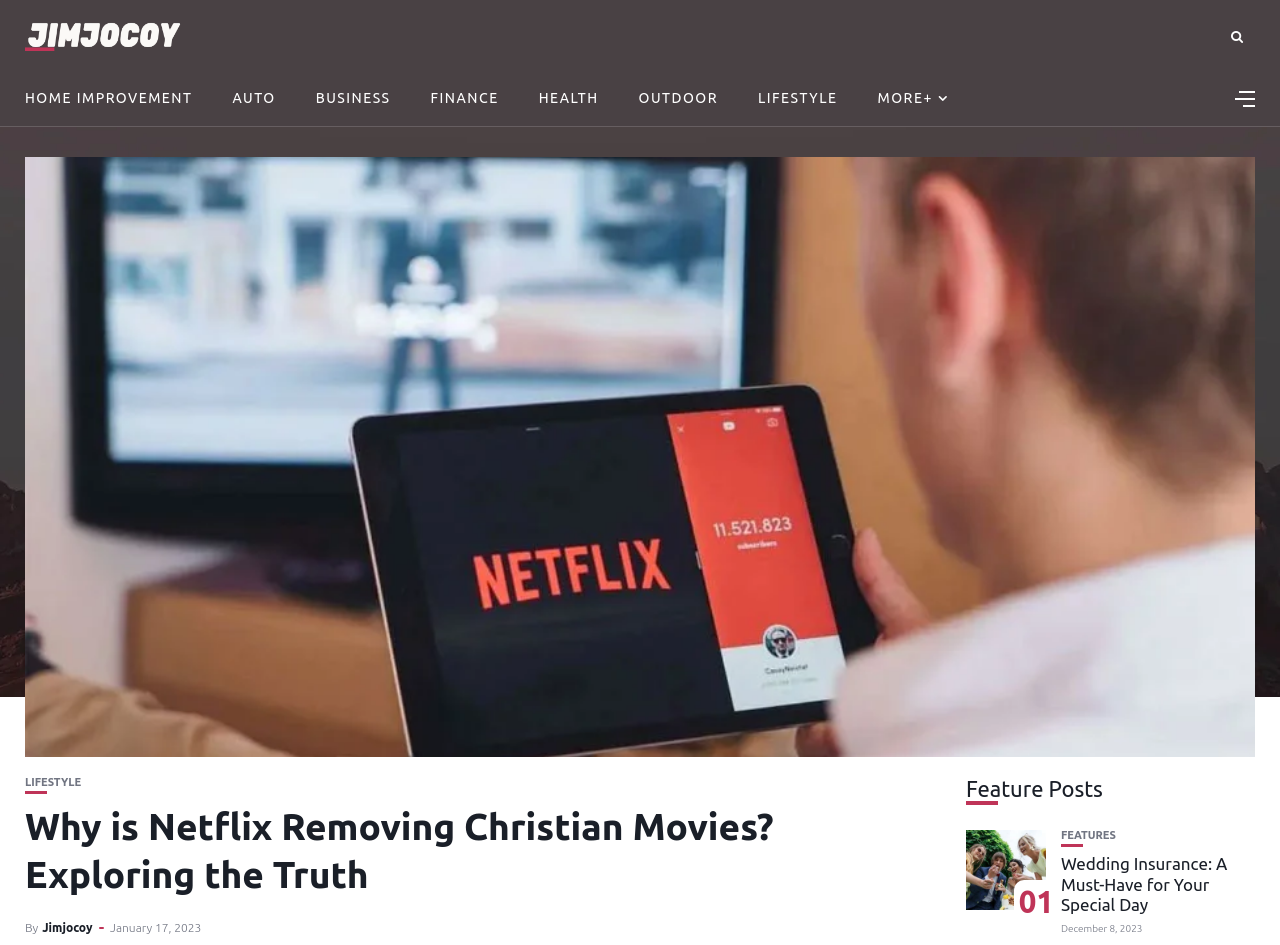What is the author of the article?
Can you provide a detailed and comprehensive answer to the question?

The author of the article can be found at the bottom of the webpage, where it says 'By JimJocoy'.